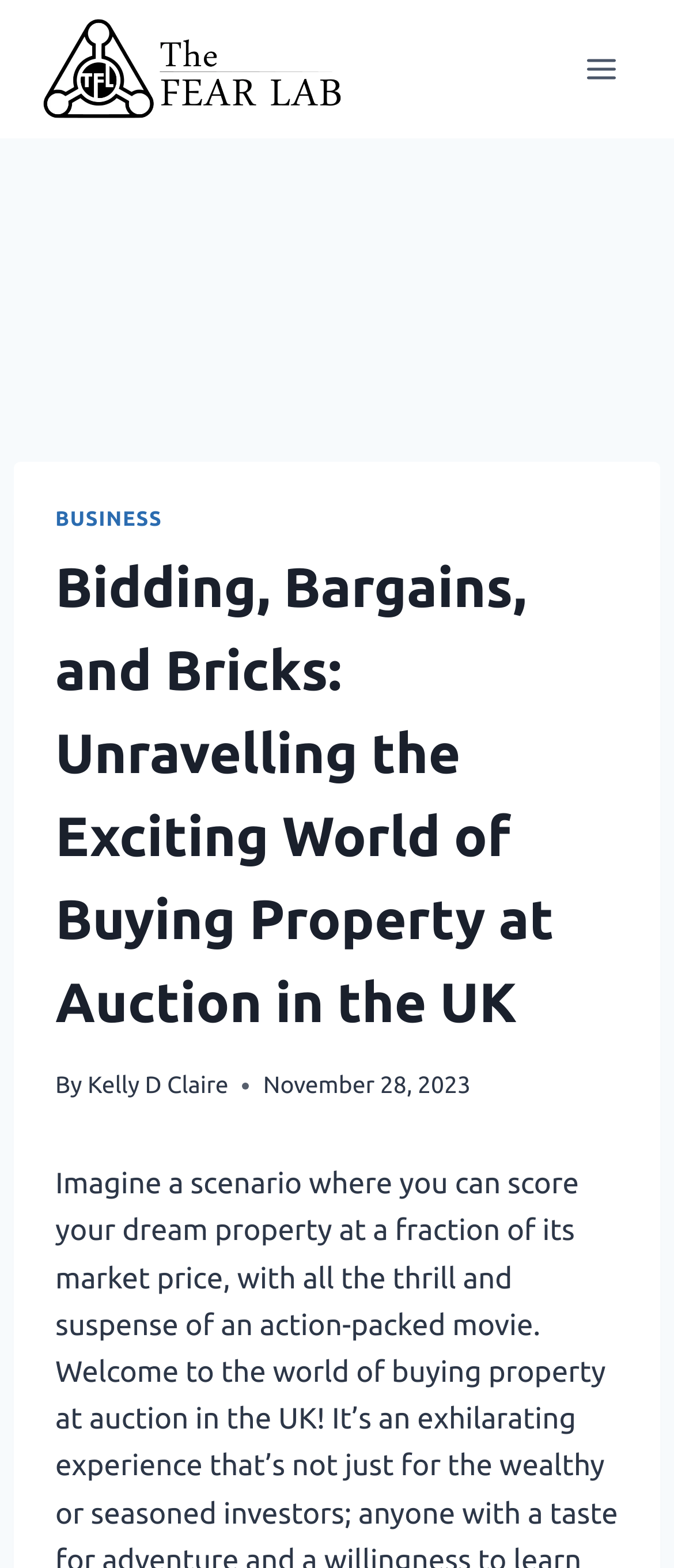What is the date of the article?
Using the screenshot, give a one-word or short phrase answer.

November 28, 2023